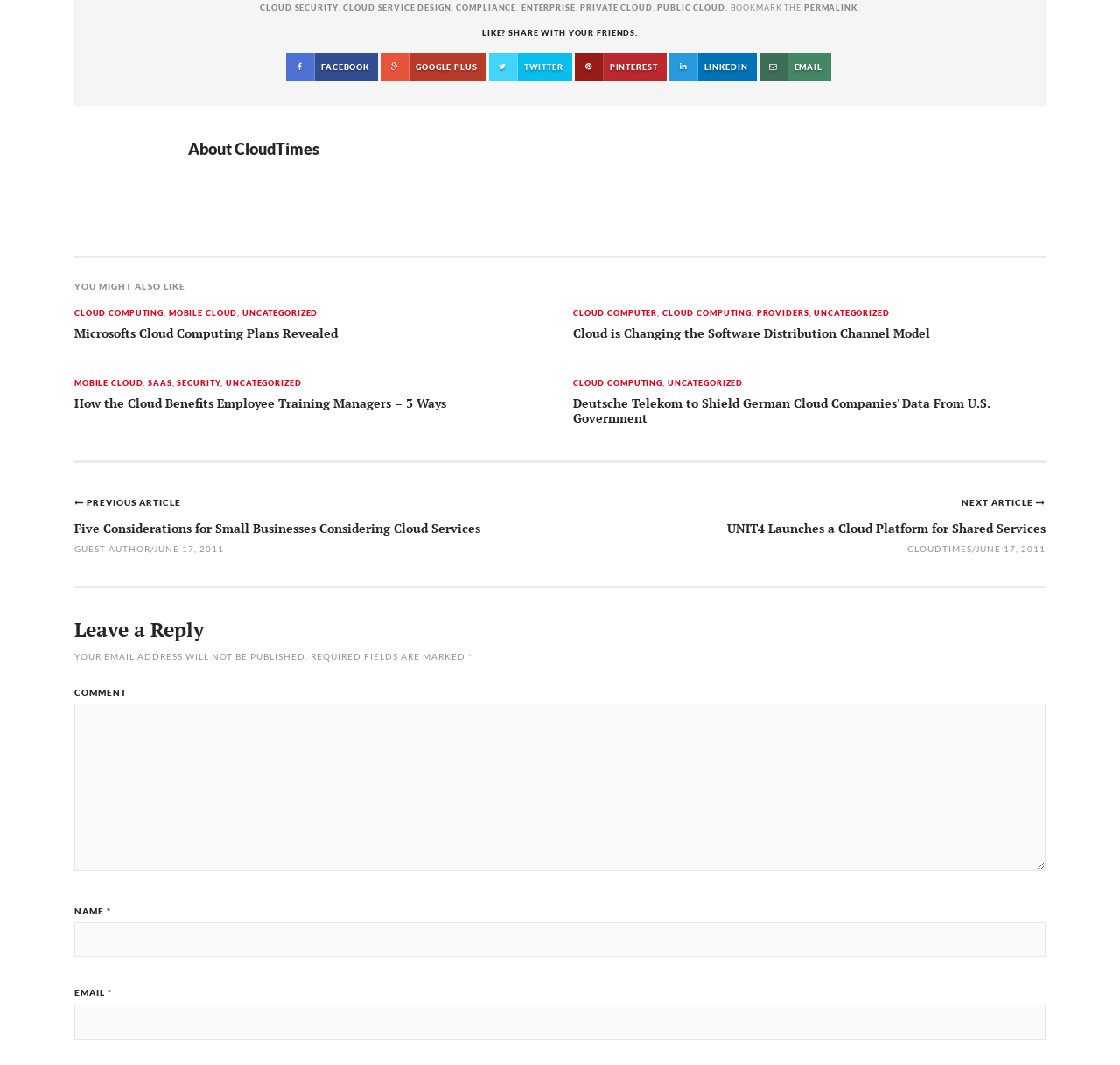Determine the bounding box of the UI component based on this description: "parent_node: EMAIL * aria-describedby="email-notes" name="email"". The bounding box coordinates should be four float values between 0 and 1, i.e., [left, top, right, bottom].

[0.066, 0.943, 0.934, 0.976]